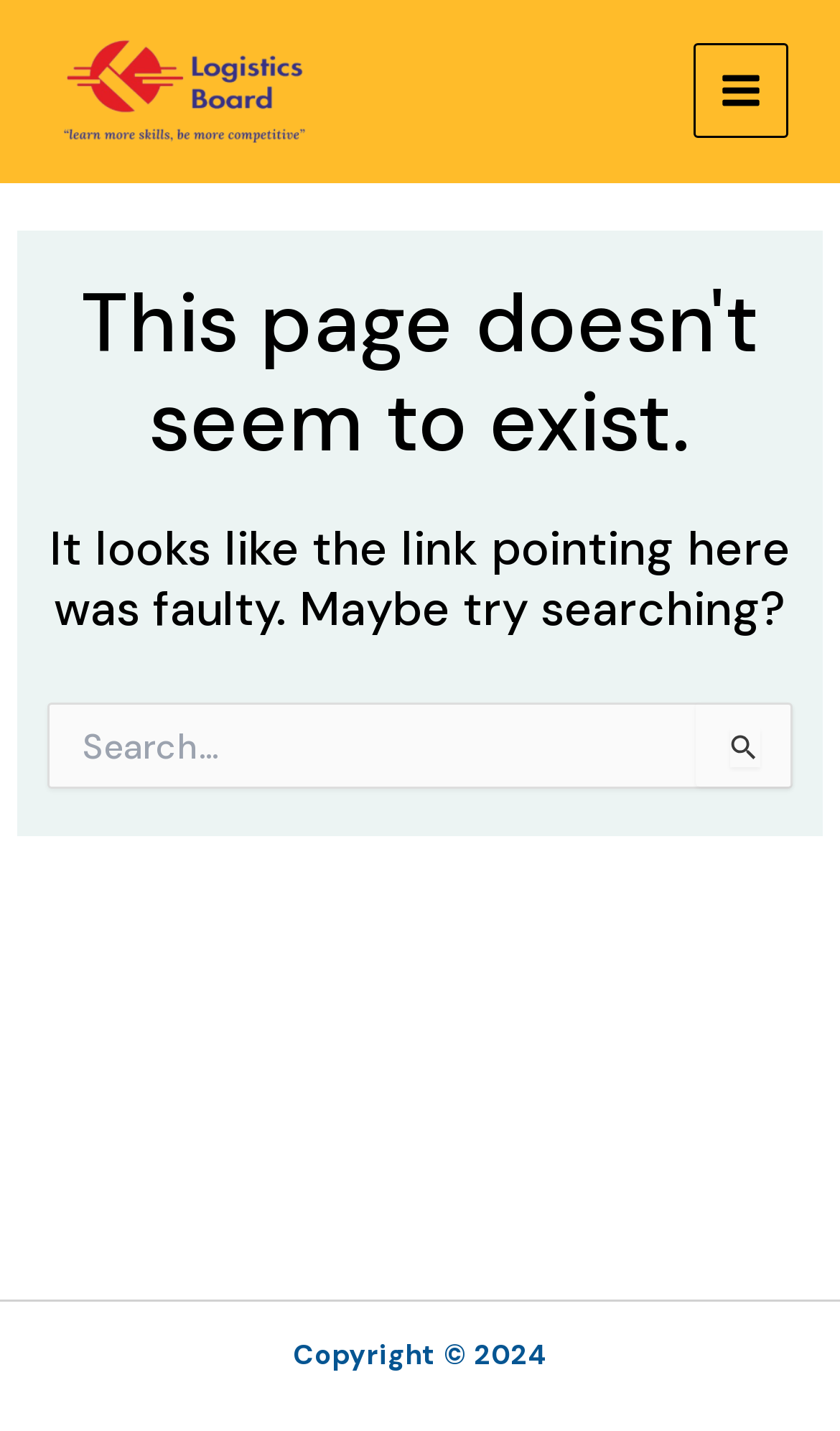Bounding box coordinates are specified in the format (top-left x, top-left y, bottom-right x, bottom-right y). All values are floating point numbers bounded between 0 and 1. Please provide the bounding box coordinate of the region this sentence describes: parent_node: Search for: name="s" placeholder="Search..."

[0.058, 0.491, 0.942, 0.552]